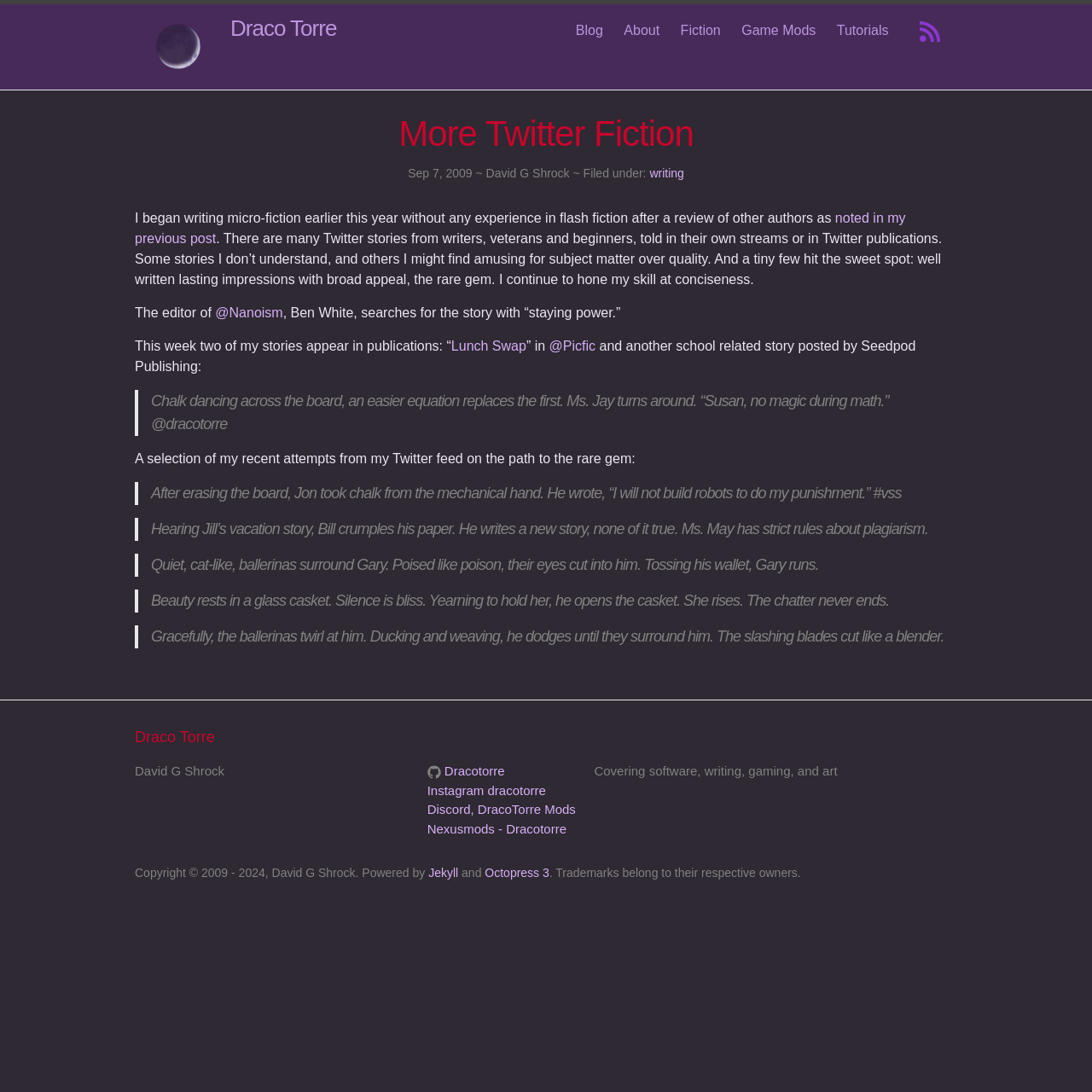Find the bounding box coordinates of the element's region that should be clicked in order to follow the given instruction: "Read the article about micro-fiction". The coordinates should consist of four float numbers between 0 and 1, i.e., [left, top, right, bottom].

[0.123, 0.191, 0.877, 0.594]